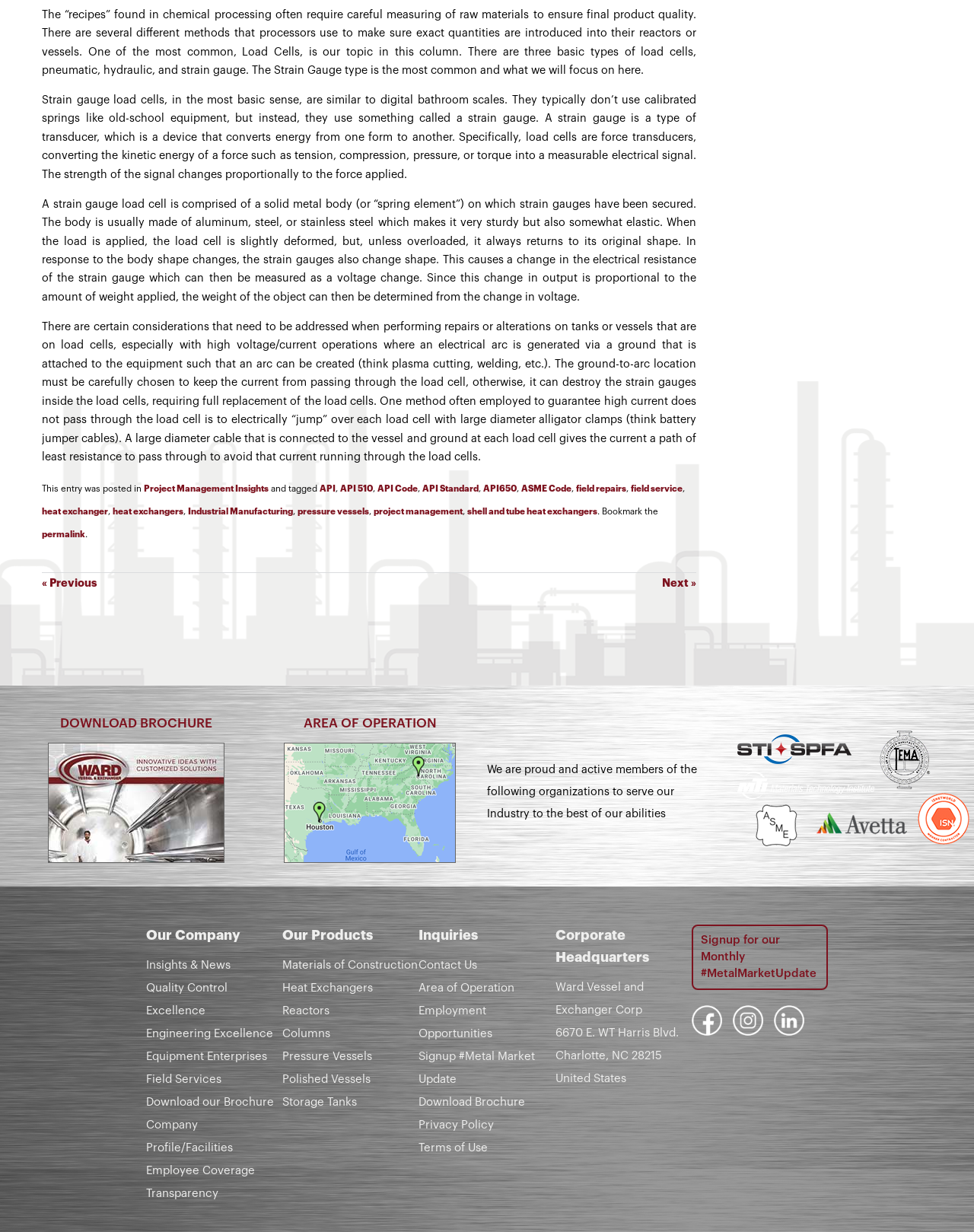Find the bounding box of the element with the following description: "Reactors". The coordinates must be four float numbers between 0 and 1, formatted as [left, top, right, bottom].

[0.29, 0.816, 0.338, 0.825]